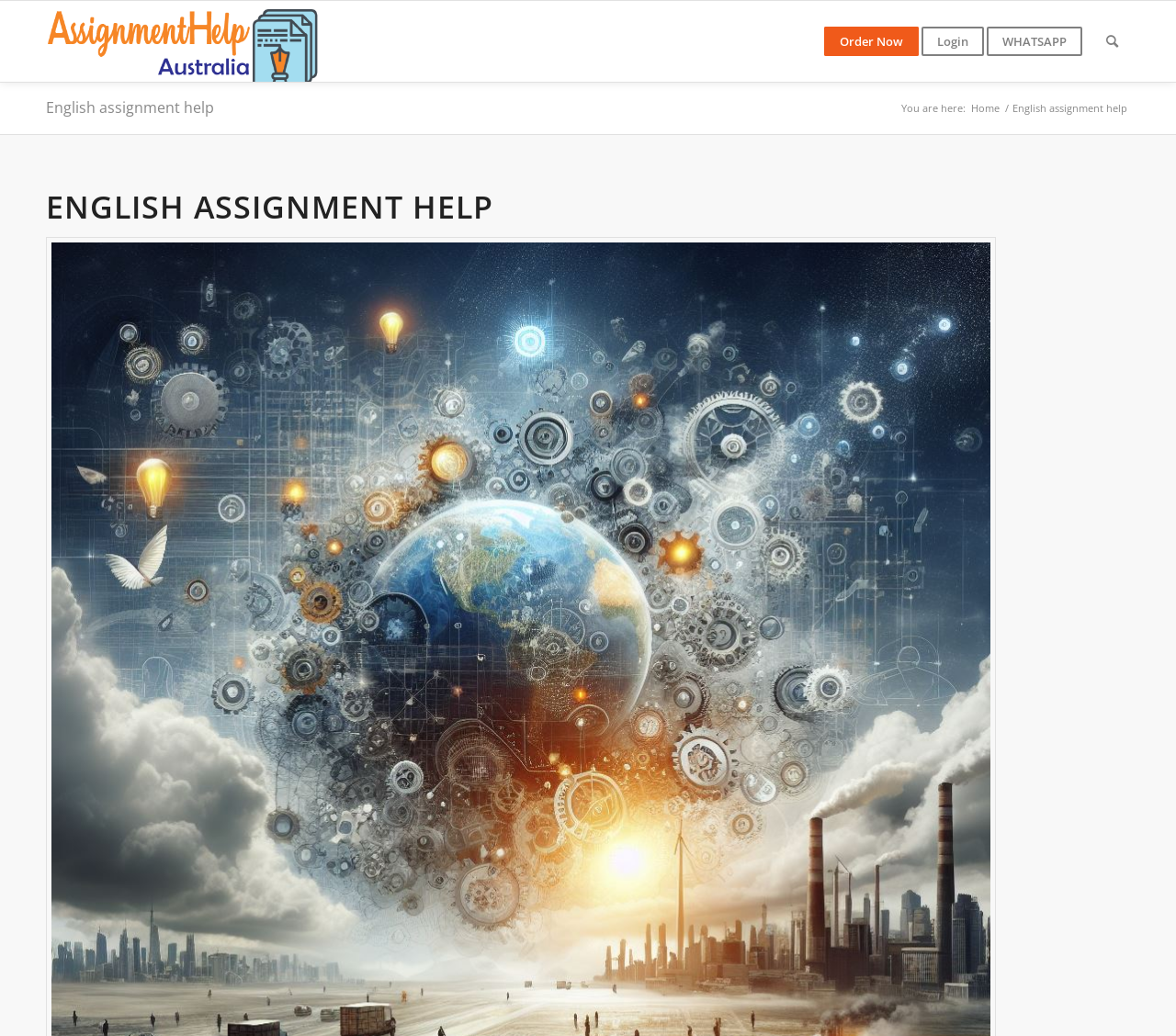Examine the image and give a thorough answer to the following question:
What is the purpose of the 'Search' link?

The 'Search' link is likely intended to allow users to search for specific content or services within the website, as it is a common feature on many websites.